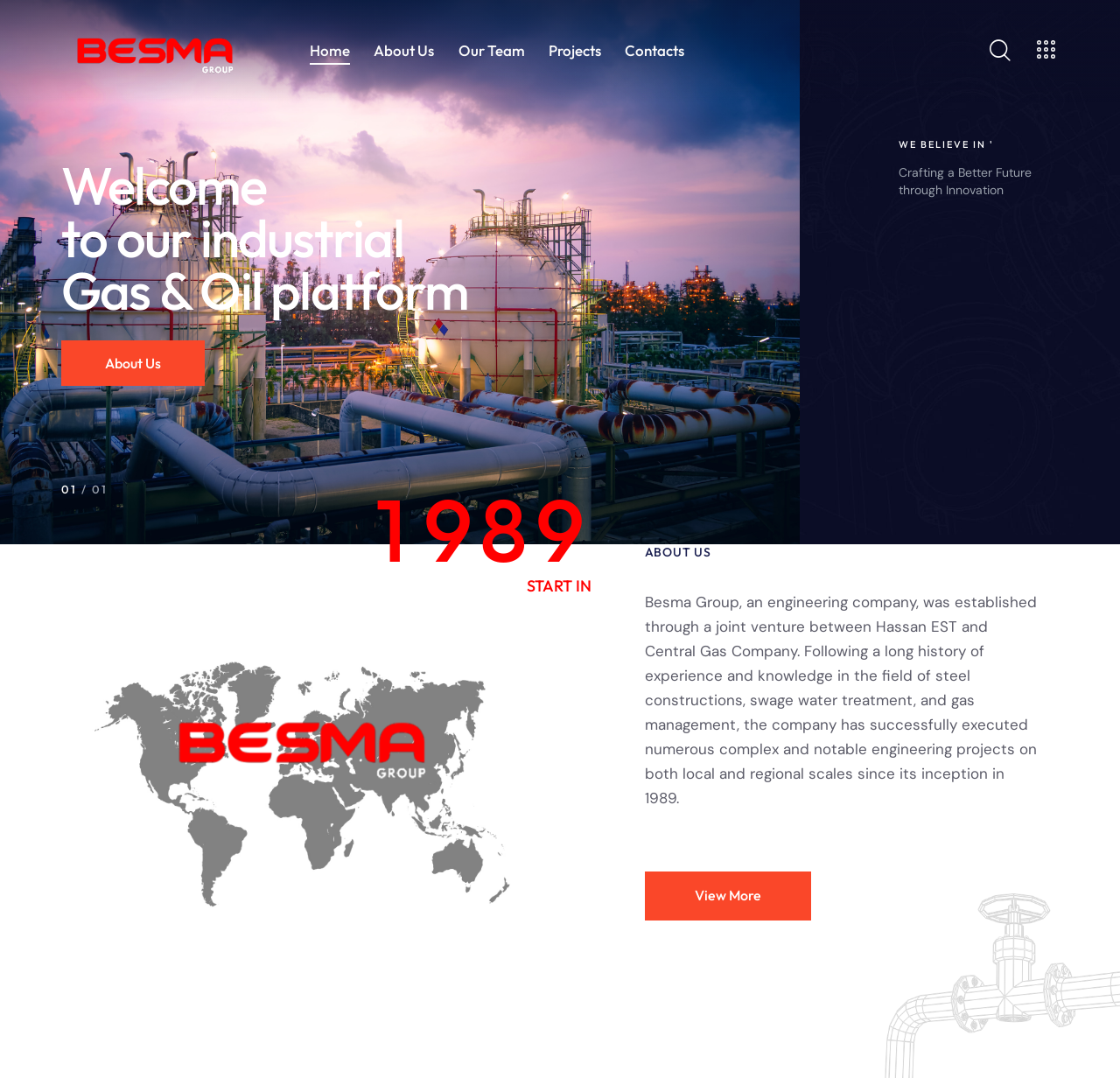Please locate the bounding box coordinates of the element's region that needs to be clicked to follow the instruction: "Click on the 'Contacts' link". The bounding box coordinates should be provided as four float numbers between 0 and 1, i.e., [left, top, right, bottom].

[0.547, 0.025, 0.622, 0.069]